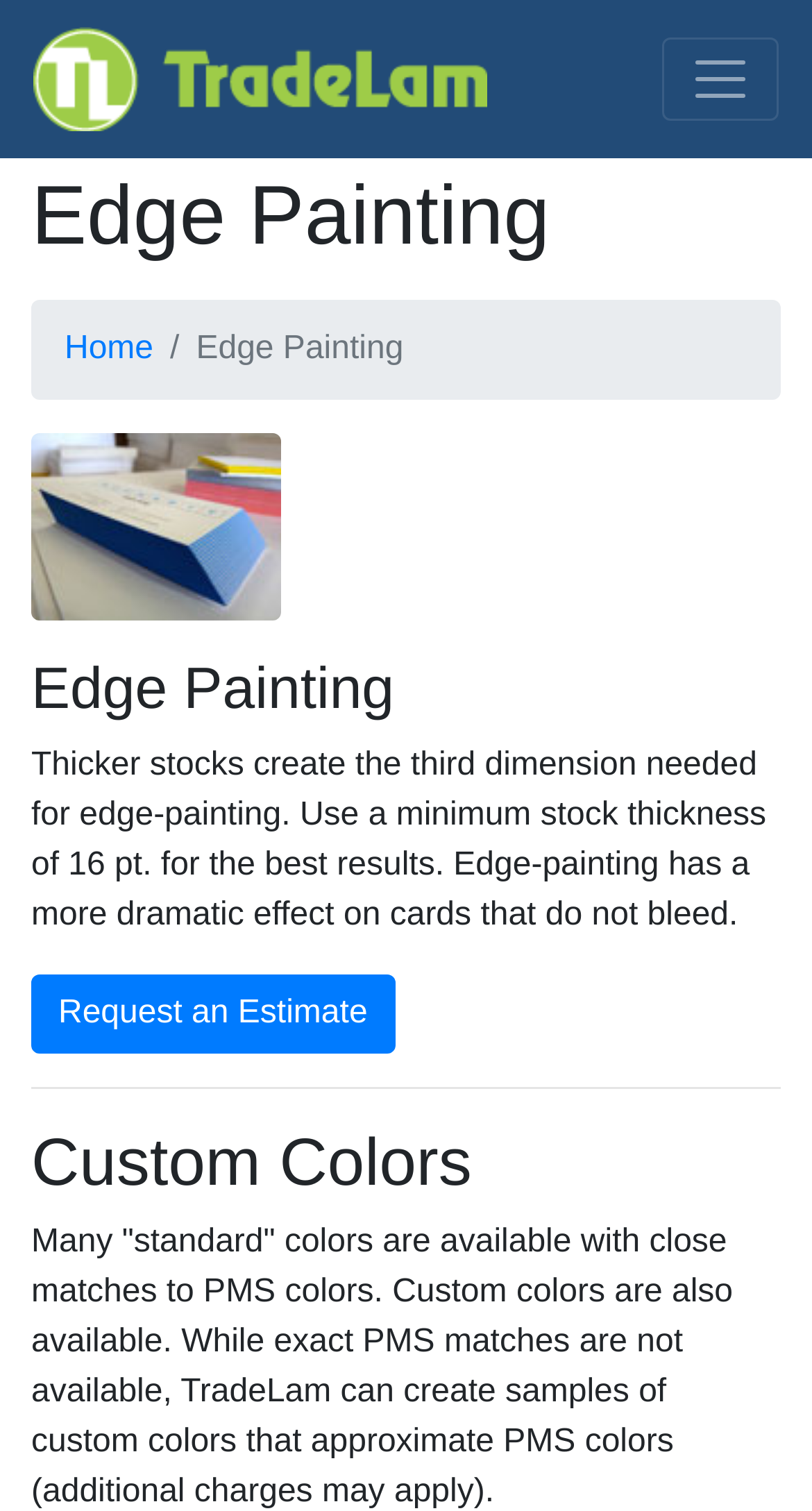What can be requested from the webpage?
Please give a detailed and thorough answer to the question, covering all relevant points.

The webpage provides a link to 'Request an Estimate', which suggests that users can request an estimate for their business card needs.